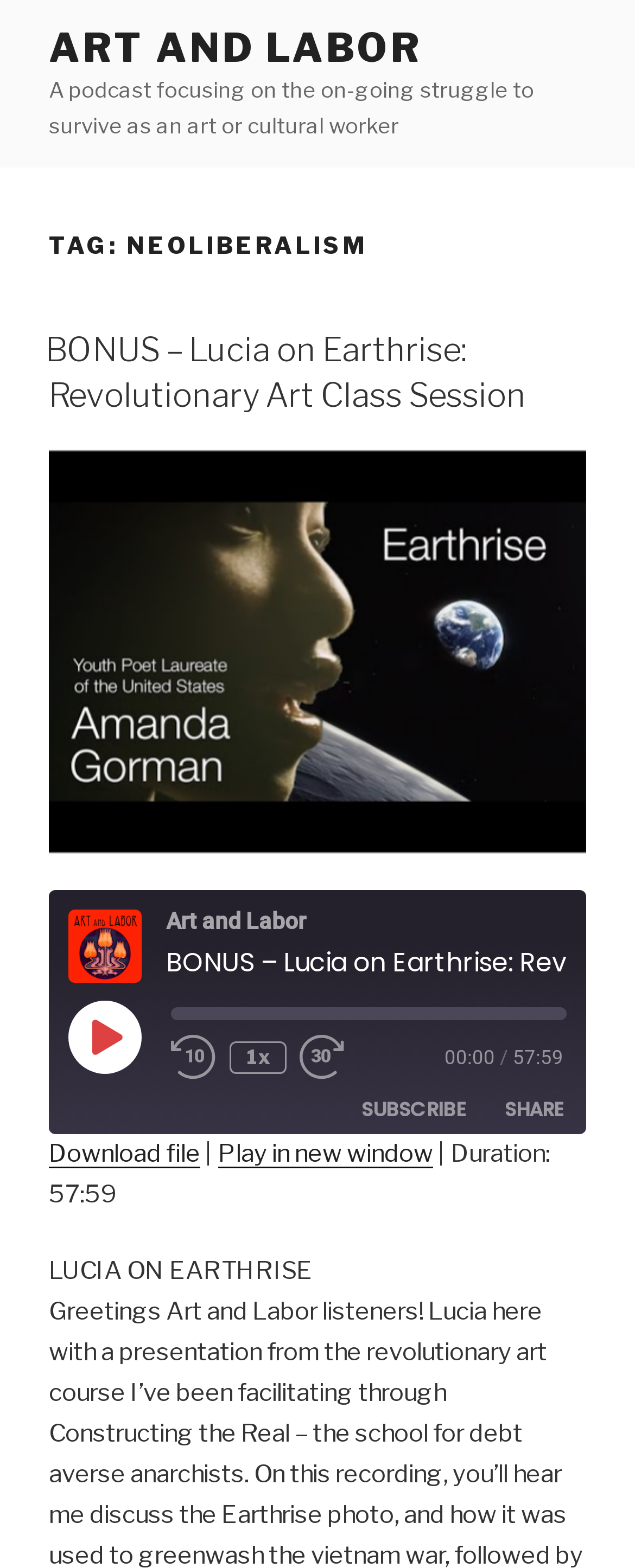Identify the bounding box coordinates of the specific part of the webpage to click to complete this instruction: "Sign up for the newsletter".

None